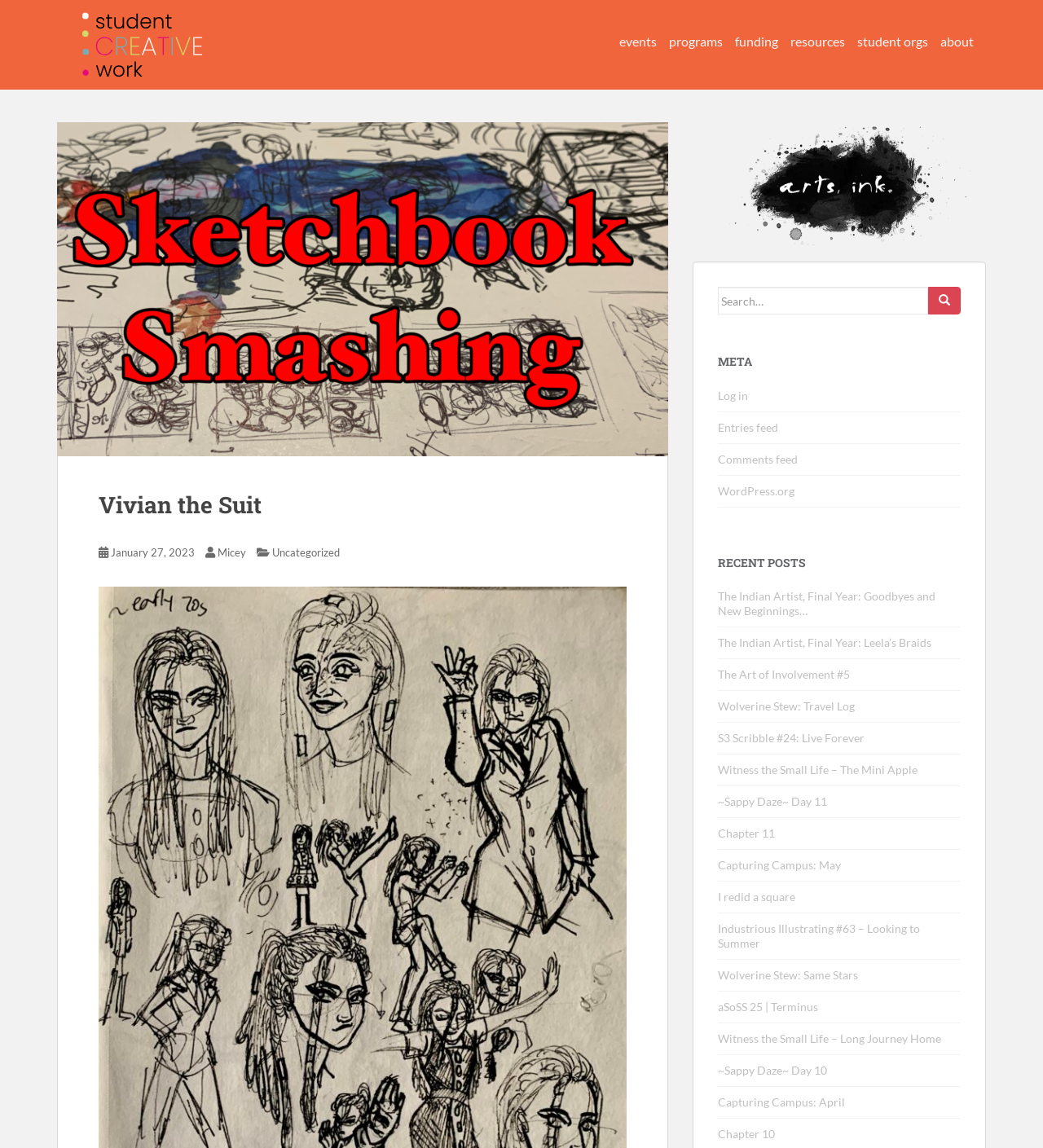Can you extract the headline from the webpage for me?

Vivian the Suit